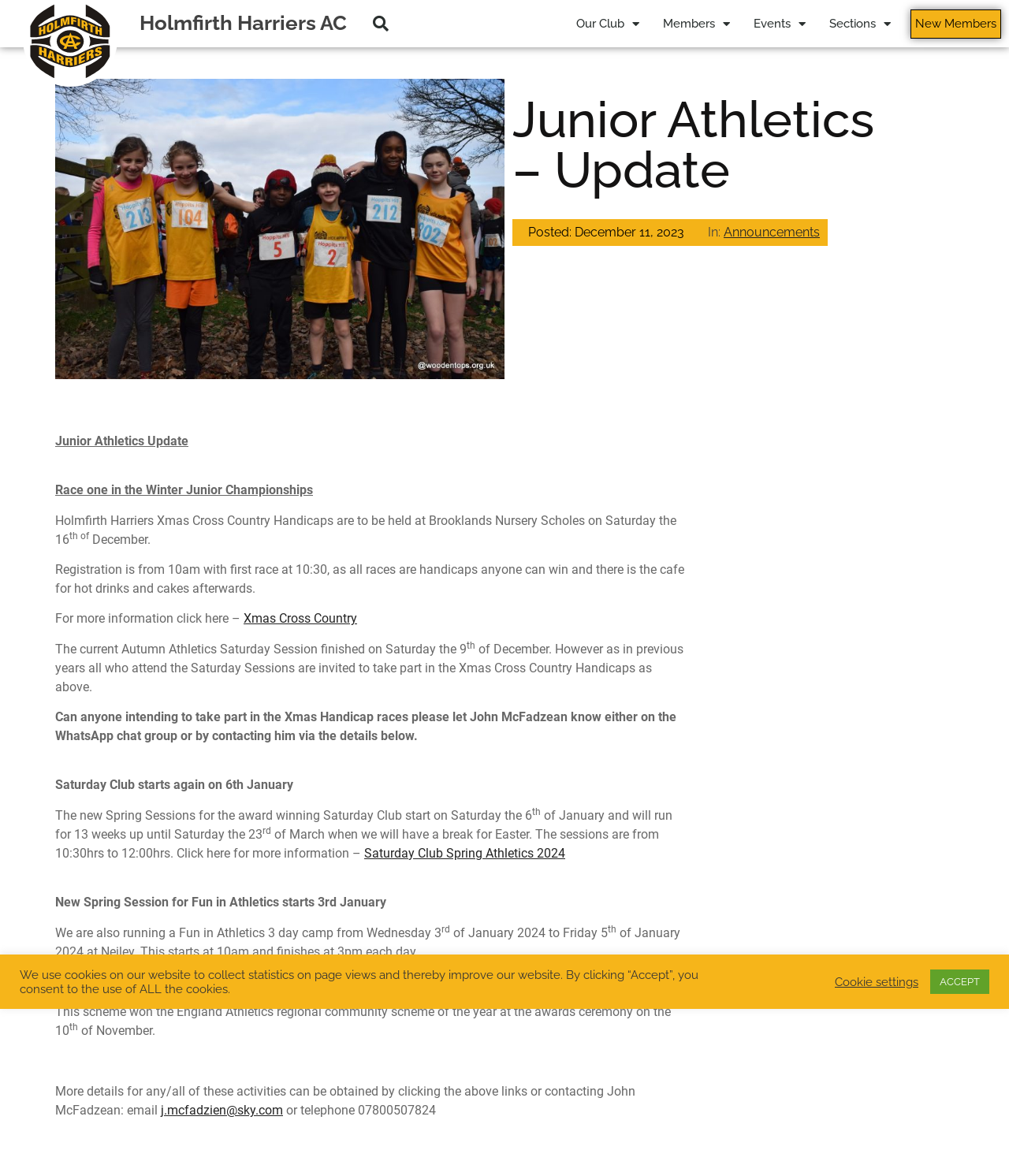Construct a comprehensive description capturing every detail on the webpage.

The webpage is about Junior Athletics Update from Holmfirth Harriers Athletics Club. At the top, there is a heading "Holmfirth Harriers AC" with a link to the club's website. Next to it, there is a search bar with a "Search" button. 

Below the search bar, there are four links with dropdown menus: "Our Club", "Members", "Events", and "Sections". On the right side of these links, there is a "New Members" link.

The main content of the webpage is divided into several sections. The first section has a heading "Junior Athletics – Update" and provides information about the Winter Junior Championships, including the date and location of the event. 

Below this section, there are several paragraphs of text describing the Holmfirth Harriers Xmas Cross Country Handicaps, including the registration time, race schedule, and other details. There is also a link to more information about the event.

The next section discusses the Autumn Athletics Saturday Session, which has finished, but invites participants to take part in the Xmas Cross Country Handicaps. It also mentions that the Saturday Club will start again on January 6th.

Following this, there are sections about the new Spring Sessions for the award-winning Saturday Club, a Fun in Athletics 3-day camp, and a link to more information about these activities. 

At the bottom of the webpage, there is a notice about the use of cookies on the website and buttons to accept or adjust cookie settings.